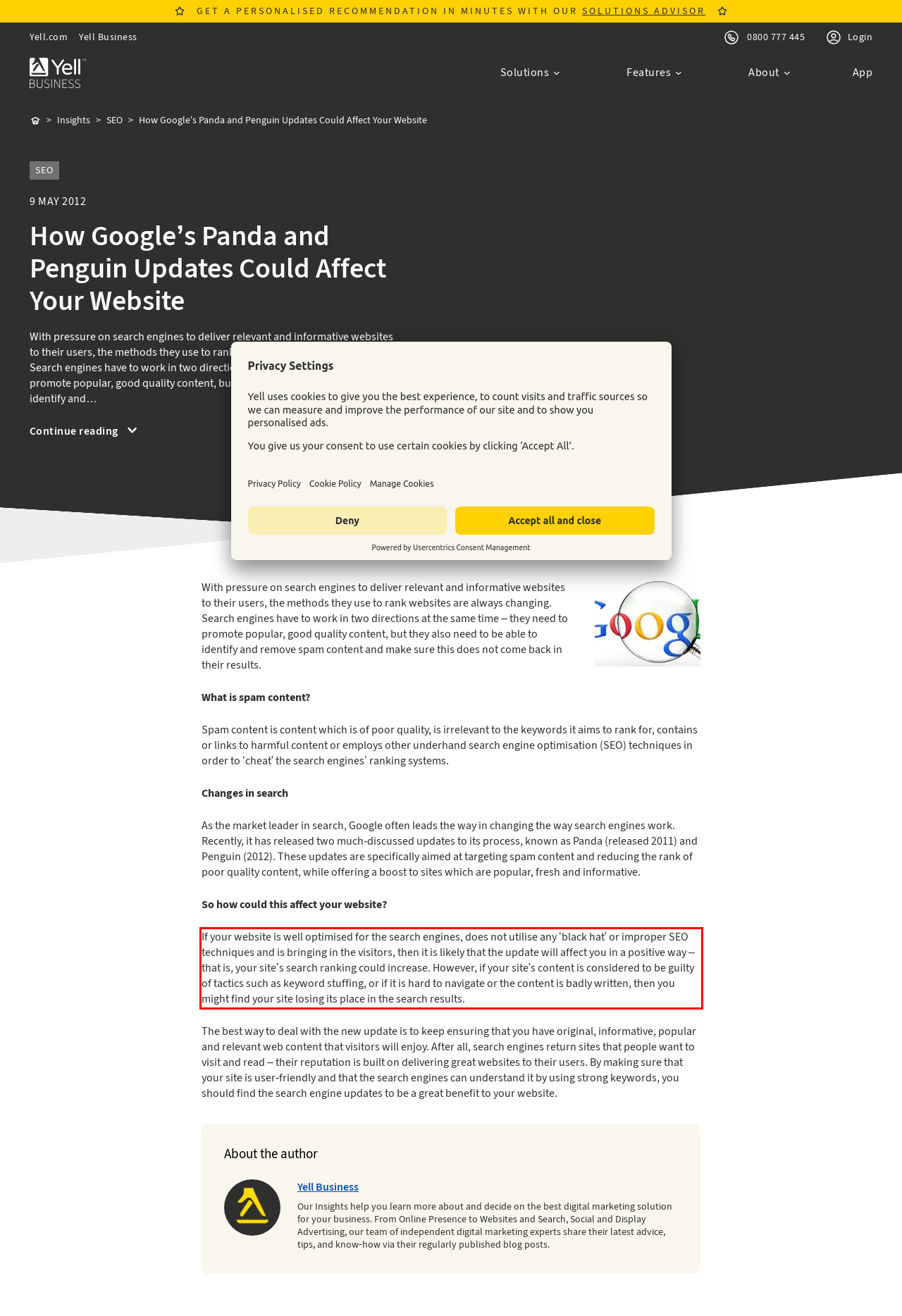There is a screenshot of a webpage with a red bounding box around a UI element. Please use OCR to extract the text within the red bounding box.

If your website is well optimised for the search engines, does not utilise any ‘black hat’ or improper SEO techniques and is bringing in the visitors, then it is likely that the update will affect you in a positive way – that is, your site’s search ranking could increase. However, if your site’s content is considered to be guilty of tactics such as keyword stuffing, or if it is hard to navigate or the content is badly written, then you might find your site losing its place in the search results.